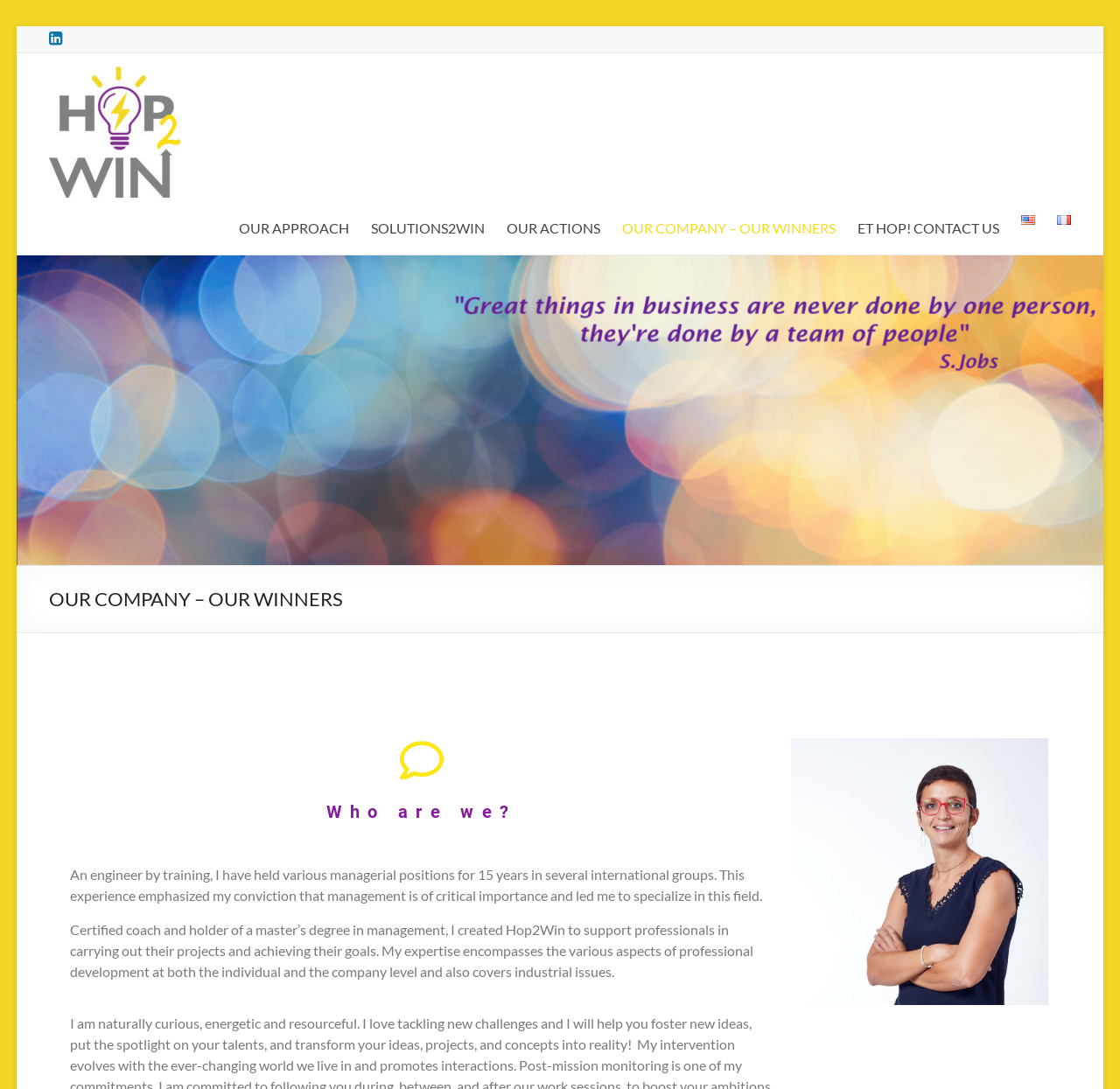Provide the bounding box coordinates of the area you need to click to execute the following instruction: "Switch to English".

[0.911, 0.198, 0.924, 0.222]